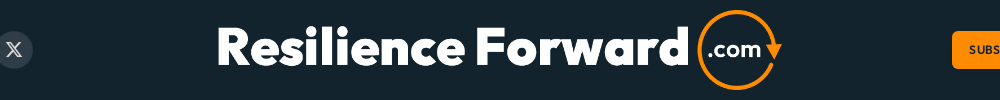What is the color of the call-to-action button?
Look at the screenshot and give a one-word or phrase answer.

Orange